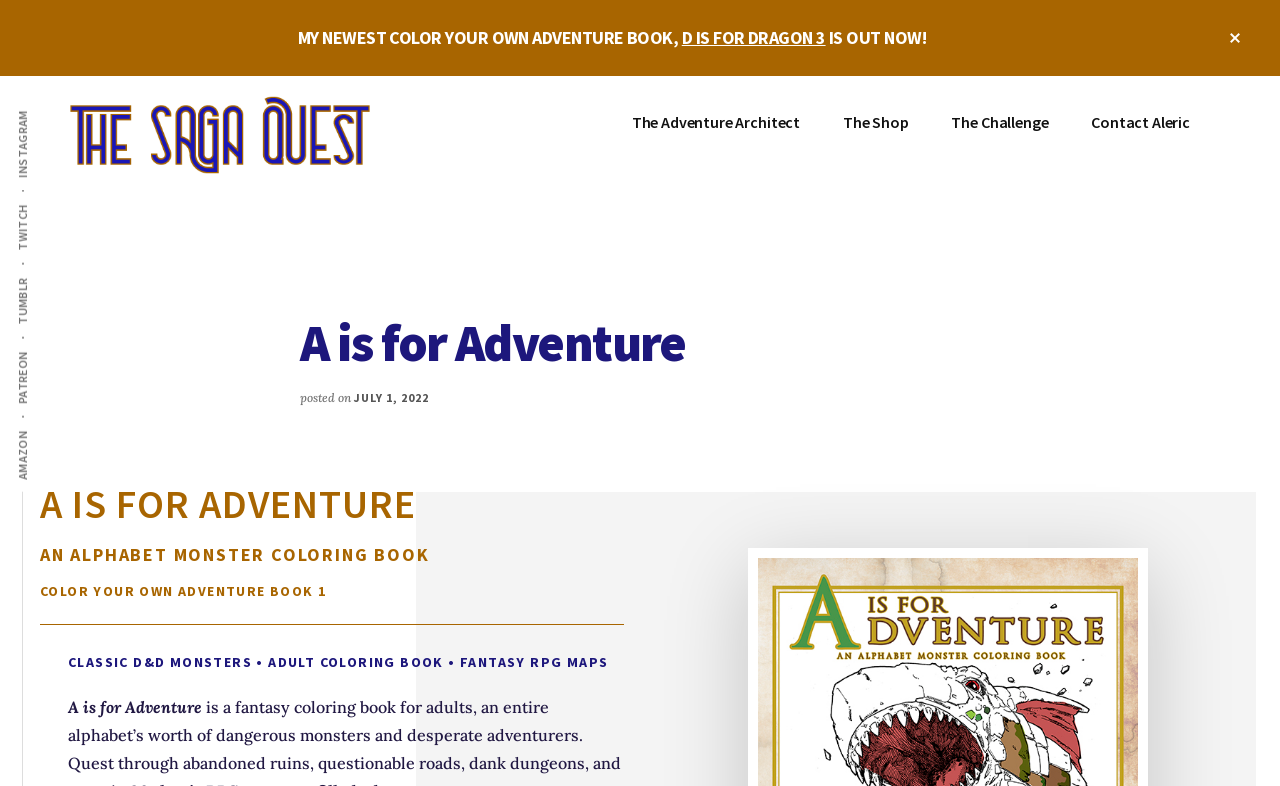What is the theme of the book?
By examining the image, provide a one-word or phrase answer.

Fantasy RPG